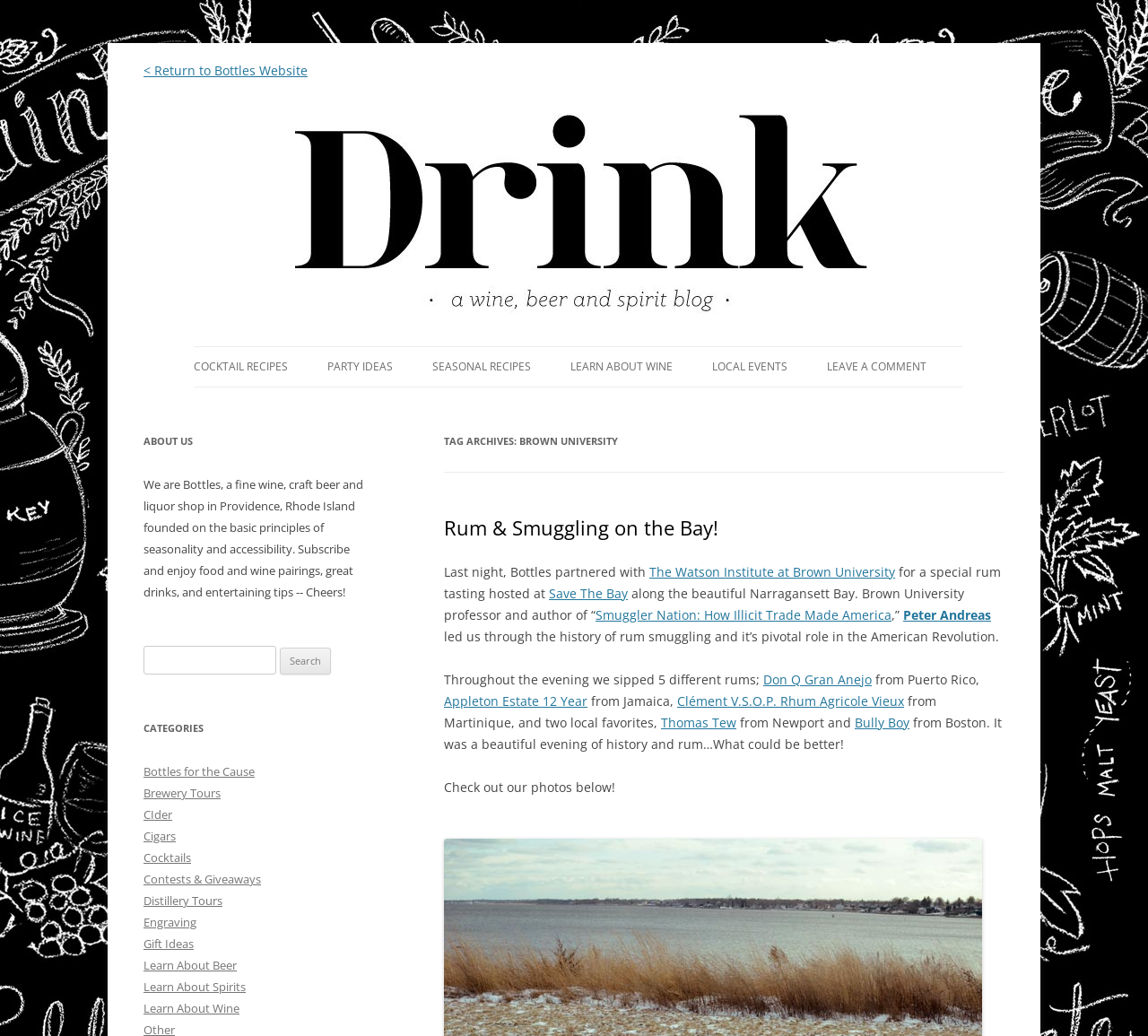Identify the bounding box coordinates necessary to click and complete the given instruction: "Click the 'The Overlap Between Family and Criminal Law' link".

None